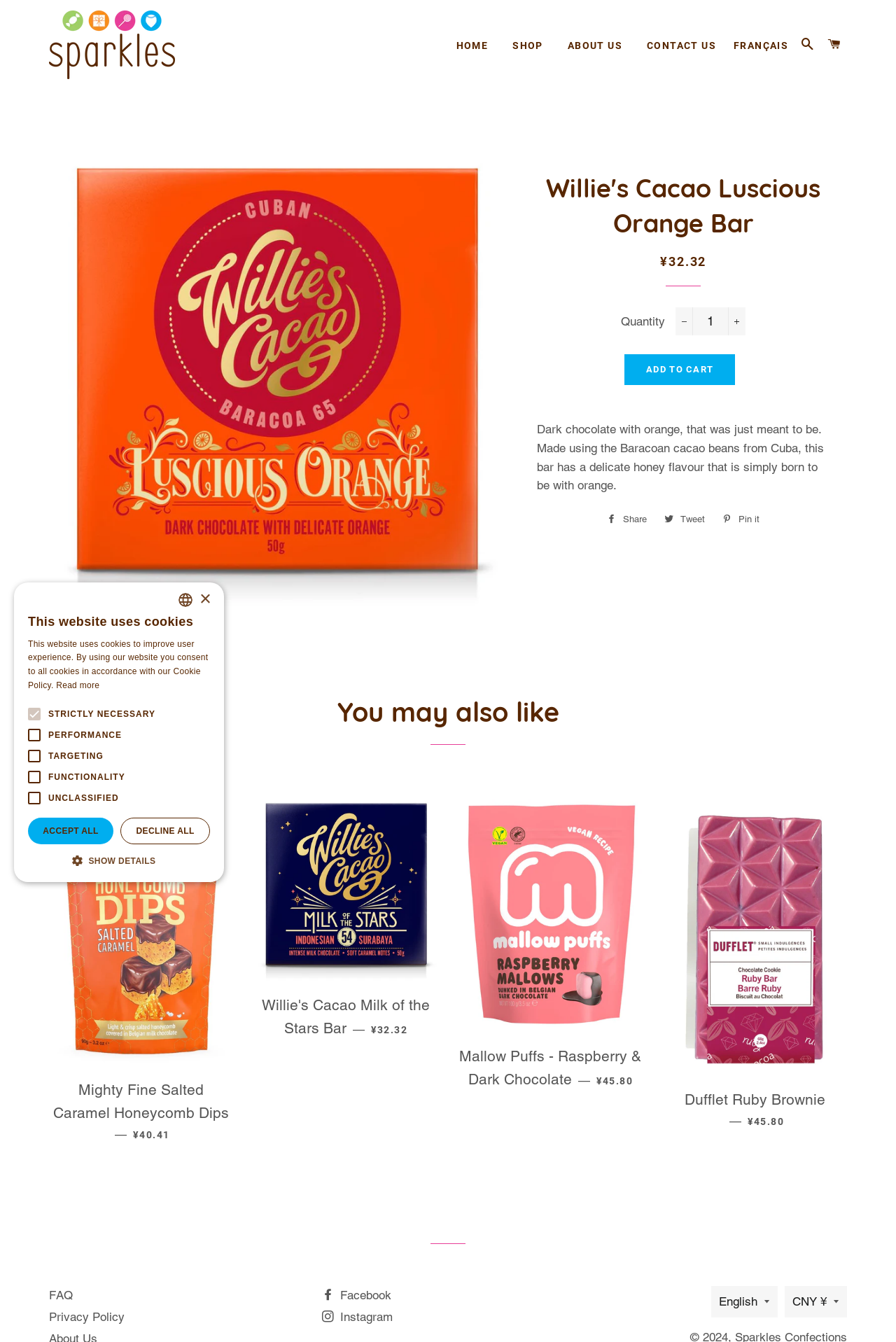What is the price of Willie's Cacao Luscious Orange Bar?
Answer the question in a detailed and comprehensive manner.

I found the price of Willie's Cacao Luscious Orange Bar by looking at the StaticText element with the text '¥32.32' which is located below the heading 'Willie's Cacao Luscious Orange Bar'.